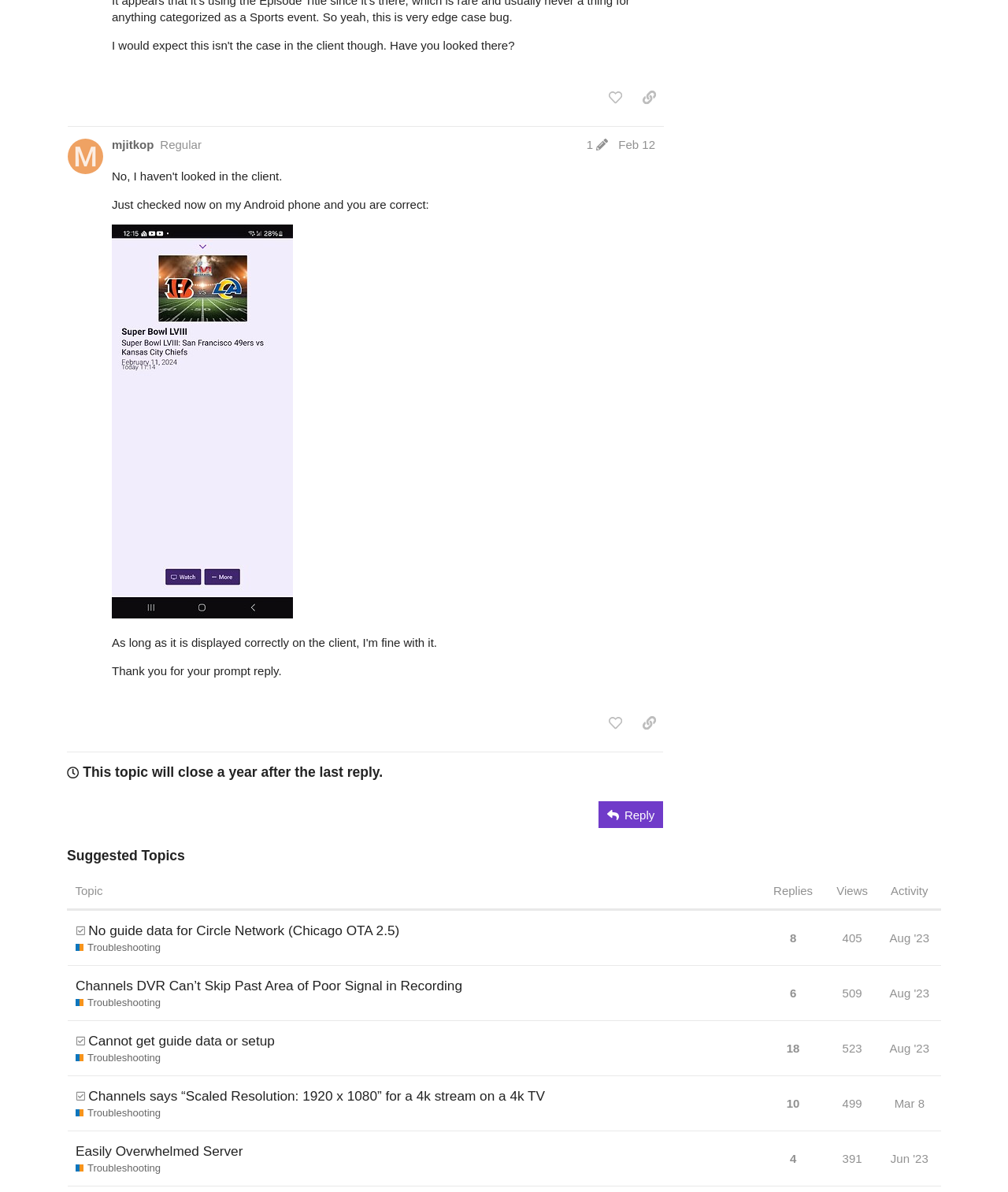Refer to the image and provide an in-depth answer to the question:
How many topics are listed in the suggested topics table?

I counted the number of row elements inside the table element with the heading 'Suggested Topics' and found that there are 3 topics listed.